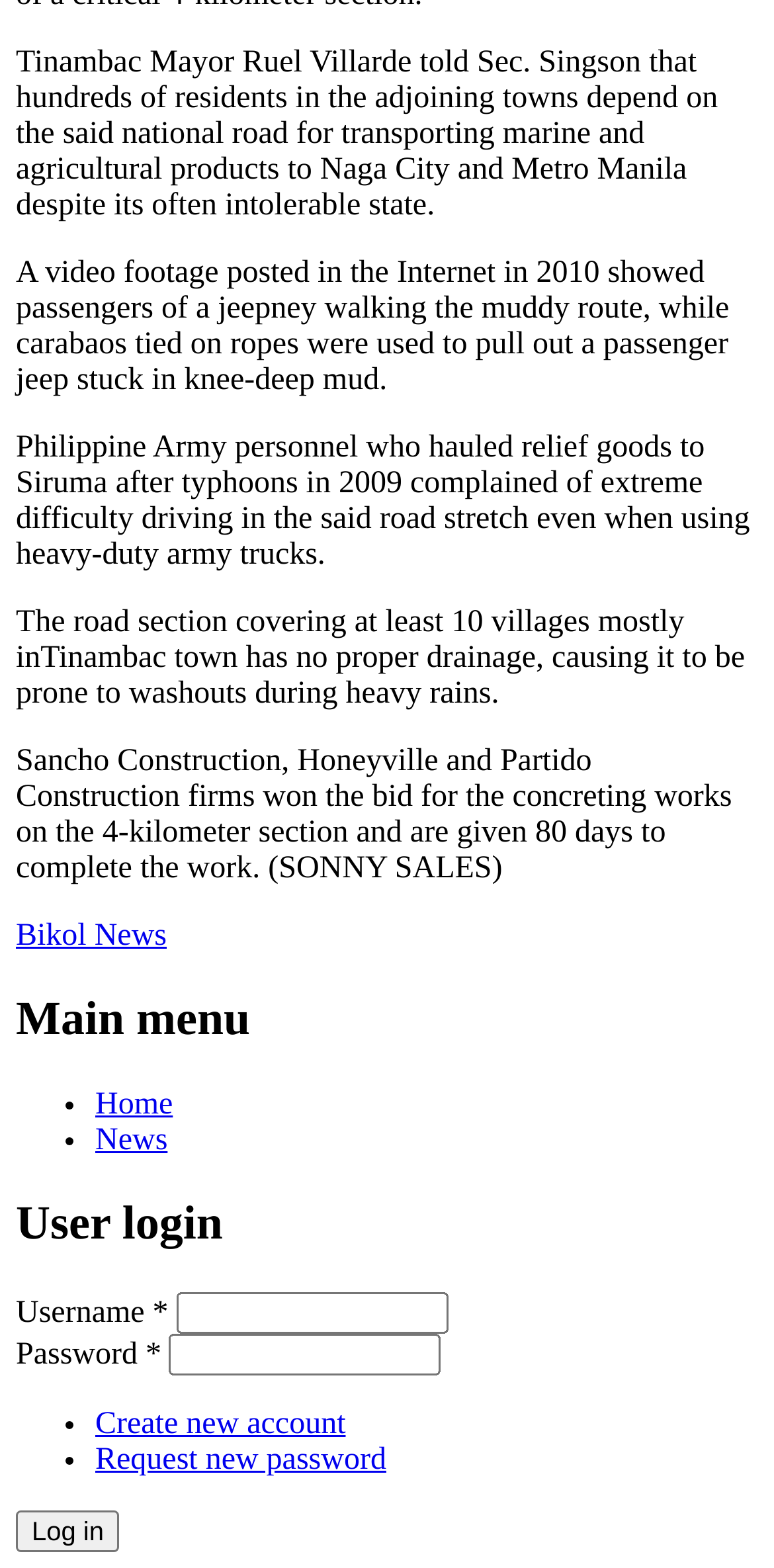What is the name of the town mentioned in the article?
From the image, respond with a single word or phrase.

Tinambac